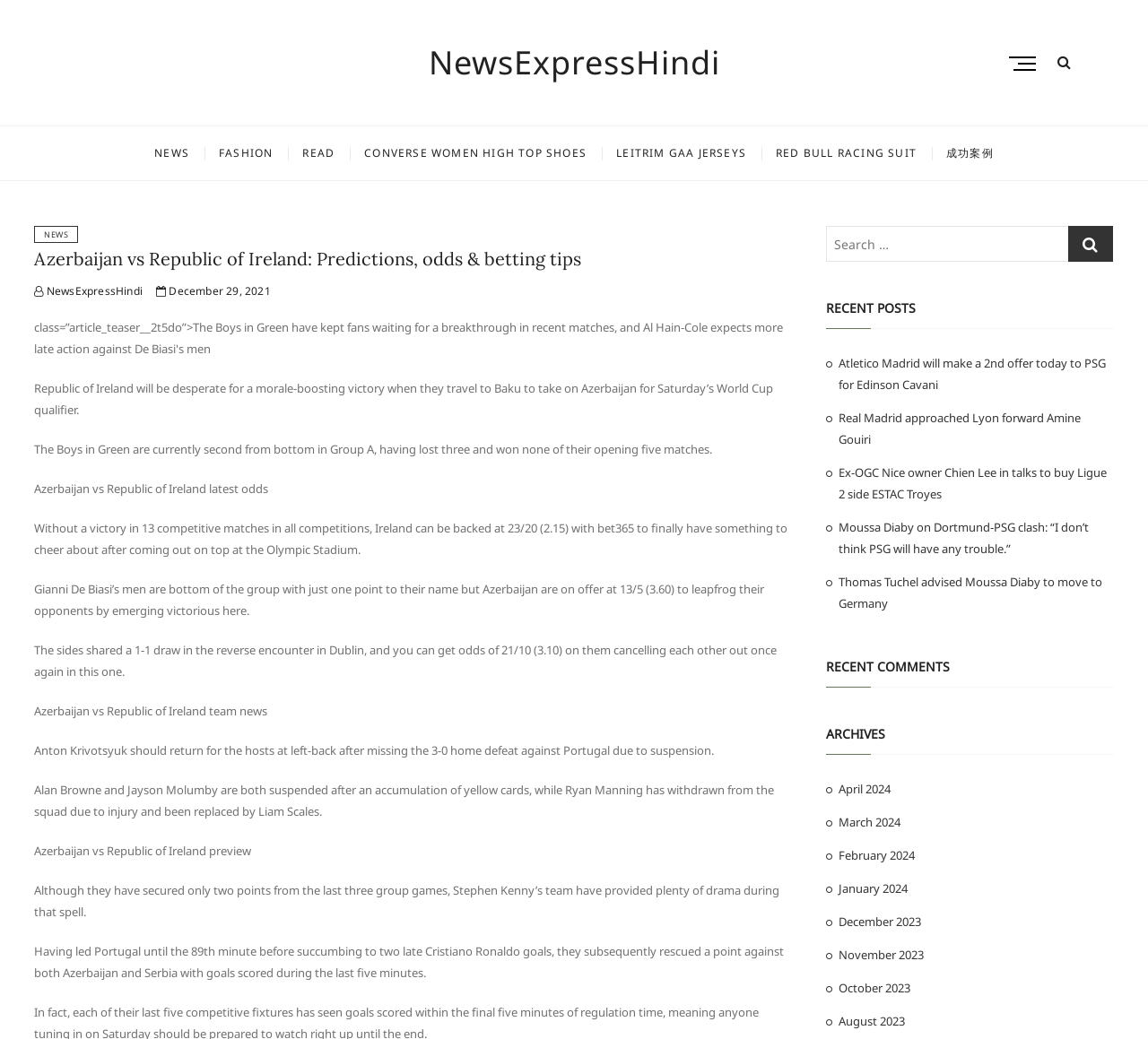What is the name of the website?
Using the information from the image, provide a comprehensive answer to the question.

I determined the name of the website by looking at the heading element with the text 'NewsExpressHindi' at the top of the webpage.